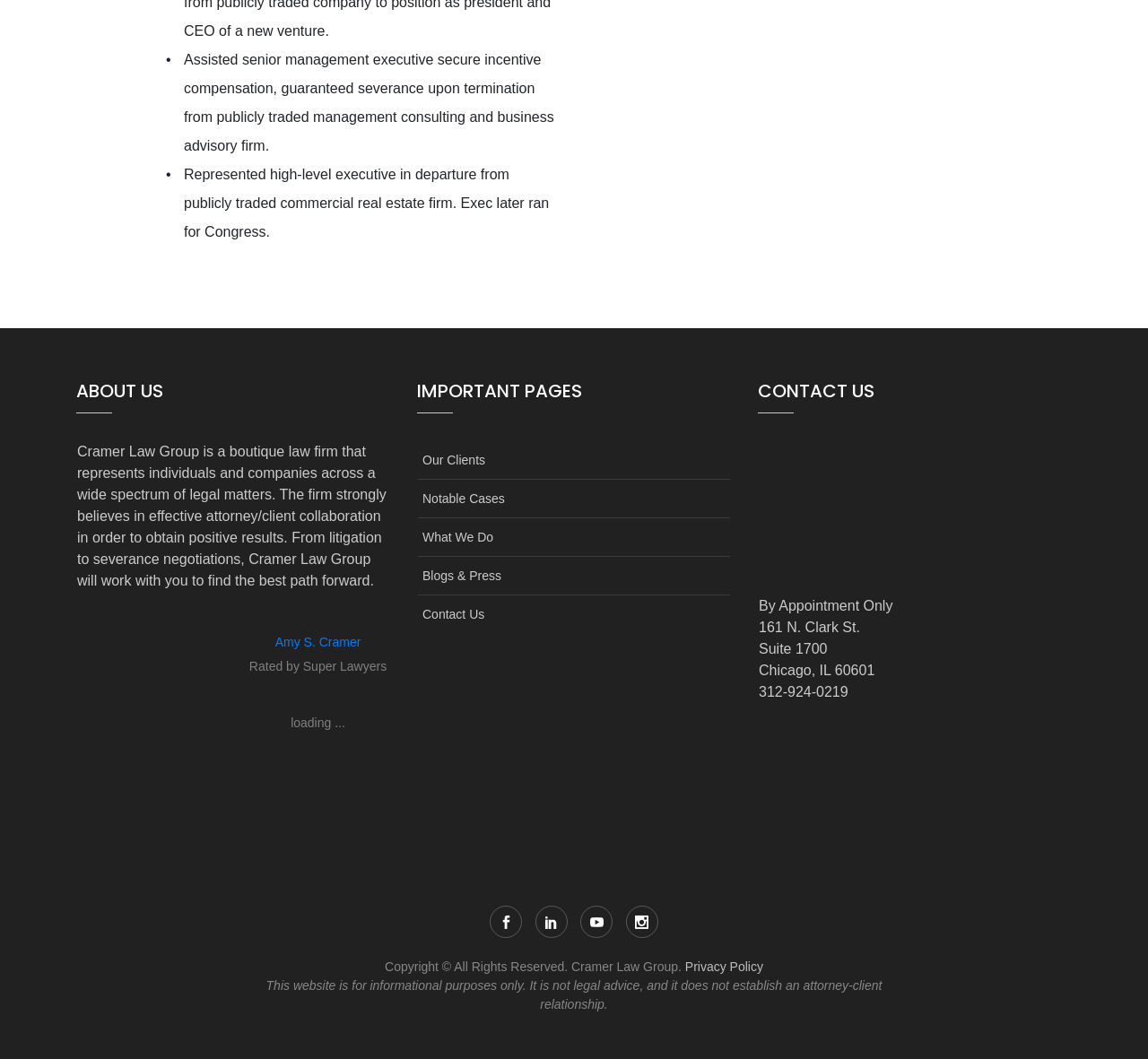Please pinpoint the bounding box coordinates for the region I should click to adhere to this instruction: "Click on the link to watch Downton Abbey season 2 episode 7 online".

None